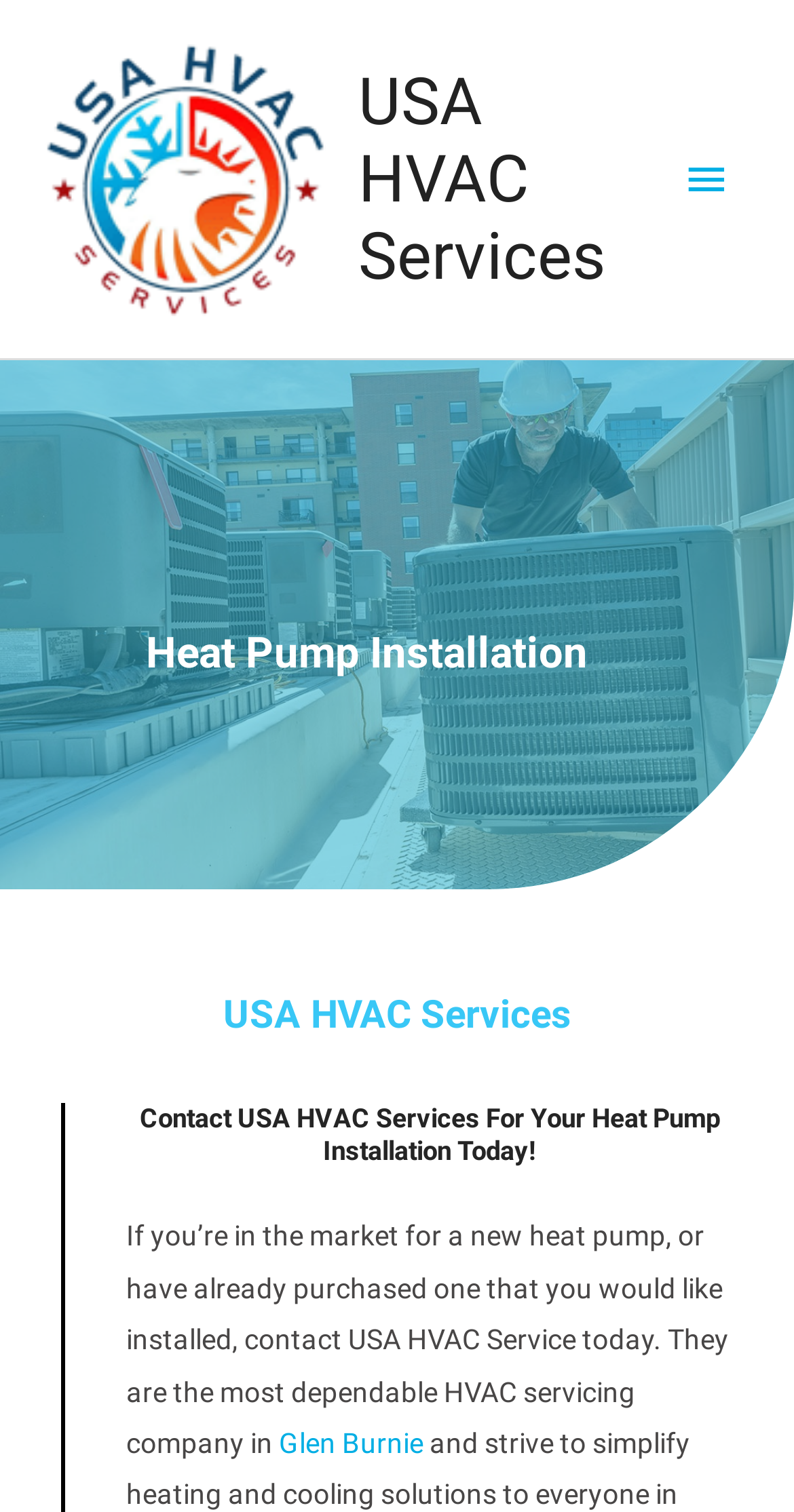Provide a comprehensive description of the webpage.

The webpage is about USA HVAC Services, specifically highlighting their heat pump installation services. At the top left corner, there is a logo of USA HVAC Services, which is a transparent background image with a link to the company's main page. Next to the logo, there is a link to the company's name, "USA HVAC Services".

On the top right corner, there is a main menu button that, when expanded, reveals a dropdown menu with three headings: "Heat Pump Installation", "USA HVAC Services", and "Contact USA HVAC Services For Your Heat Pump Installation Today!". 

Below the menu button, there is a paragraph of text that describes the company's heat pump installation services, stating that they are the most dependable HVAC servicing company in the area. The text also encourages readers to contact the company if they are in the market for a new heat pump or need installation services.

At the bottom of the page, there is a link to "Glen Burnie", which is likely a location or service area related to the company's operations. Overall, the webpage is focused on promoting USA HVAC Services' heat pump installation services and encouraging readers to contact them for more information.